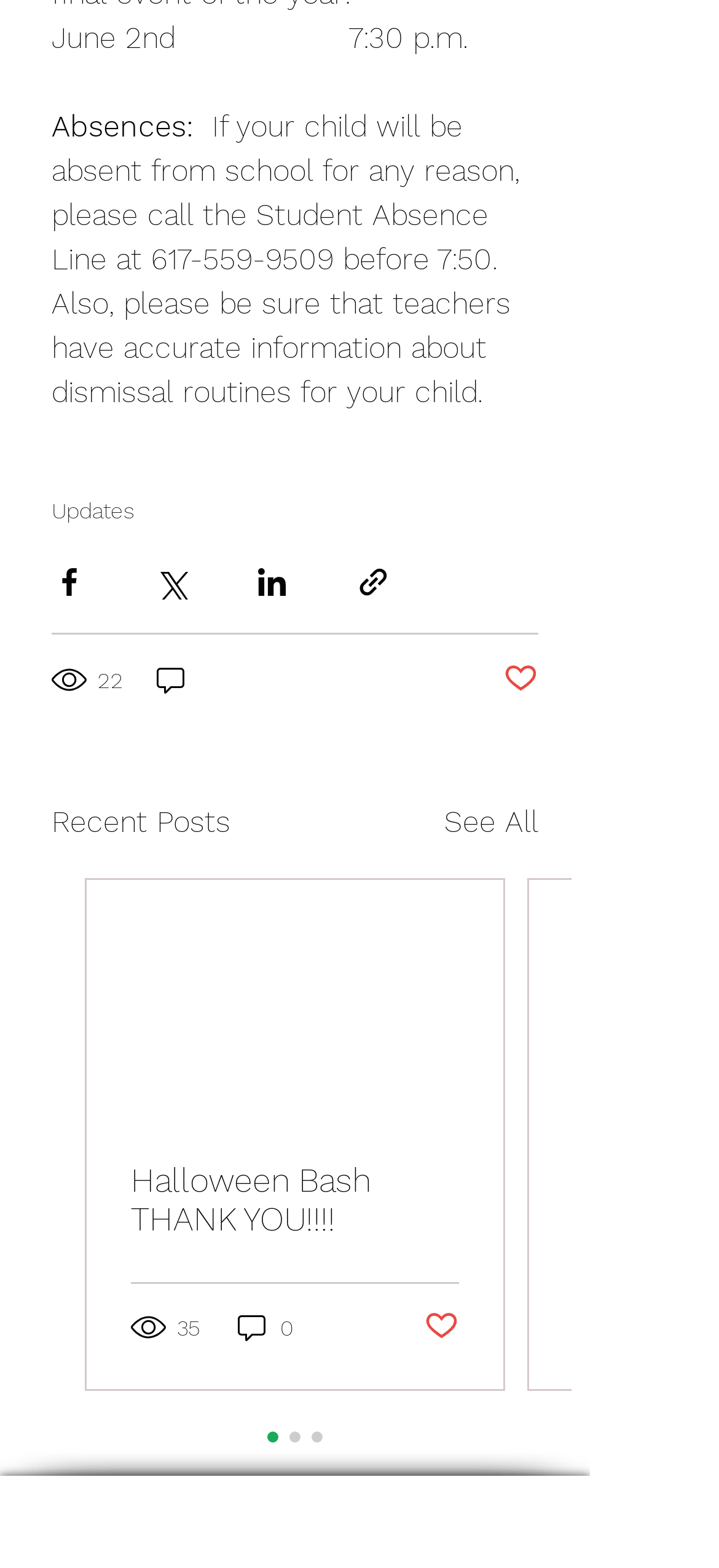Examine the image and give a thorough answer to the following question:
What is the date and time mentioned?

The date and time mentioned on the webpage is 'June 2nd, 7:30 p.m.' which is displayed as a static text element at the top of the page.